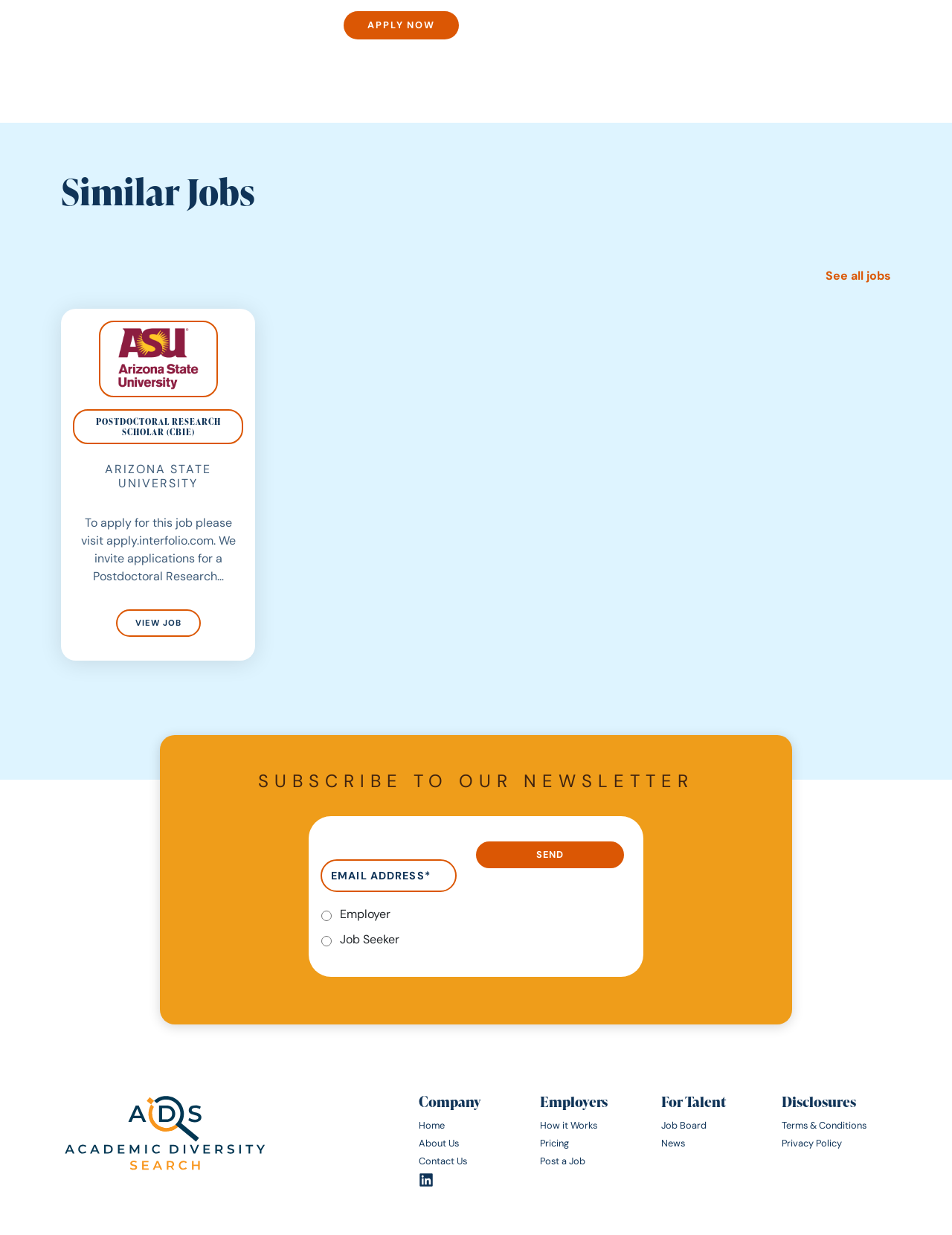Please determine the bounding box coordinates of the element's region to click in order to carry out the following instruction: "View similar jobs". The coordinates should be four float numbers between 0 and 1, i.e., [left, top, right, bottom].

[0.867, 0.217, 0.936, 0.229]